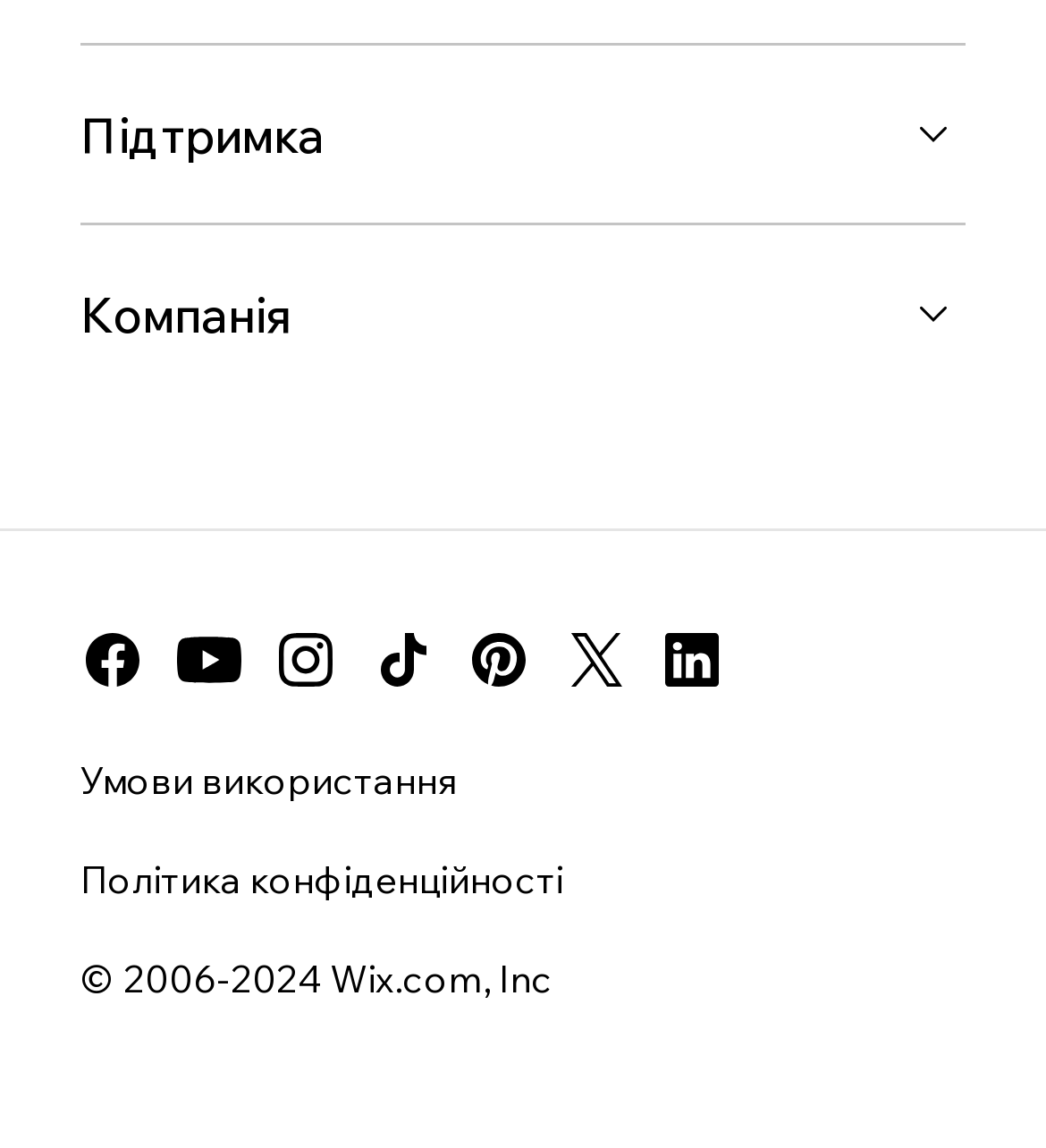Using the information in the image, give a comprehensive answer to the question: 
What is the last item in the footer section?

I looked at the bottom of the webpage and found the last item in the footer section, which is the copyright information '© 2006-2024 Wix.com, Inc'.